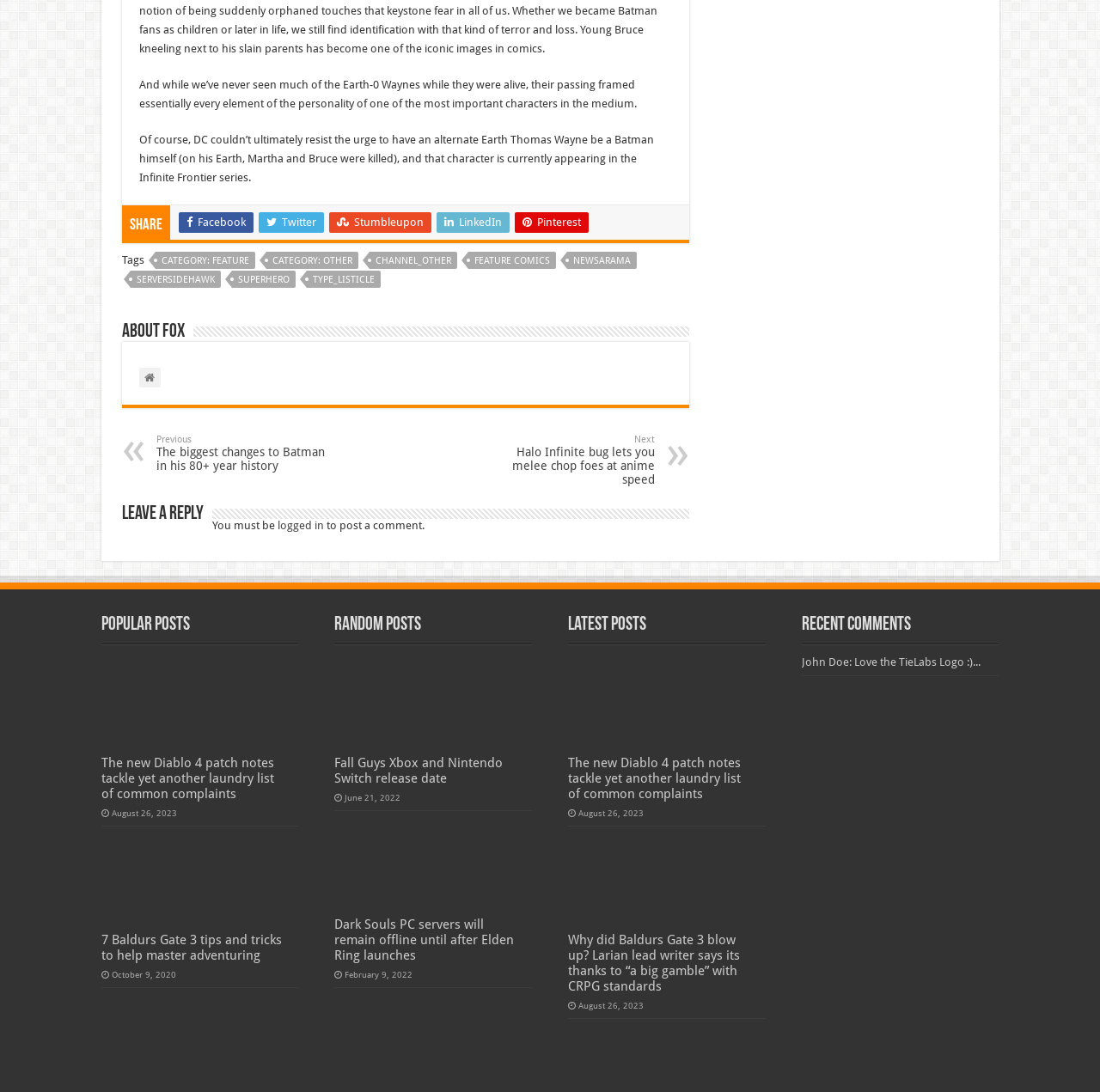Using floating point numbers between 0 and 1, provide the bounding box coordinates in the format (top-left x, top-left y, bottom-right x, bottom-right y). Locate the UI element described here: Twitter

[0.235, 0.195, 0.294, 0.213]